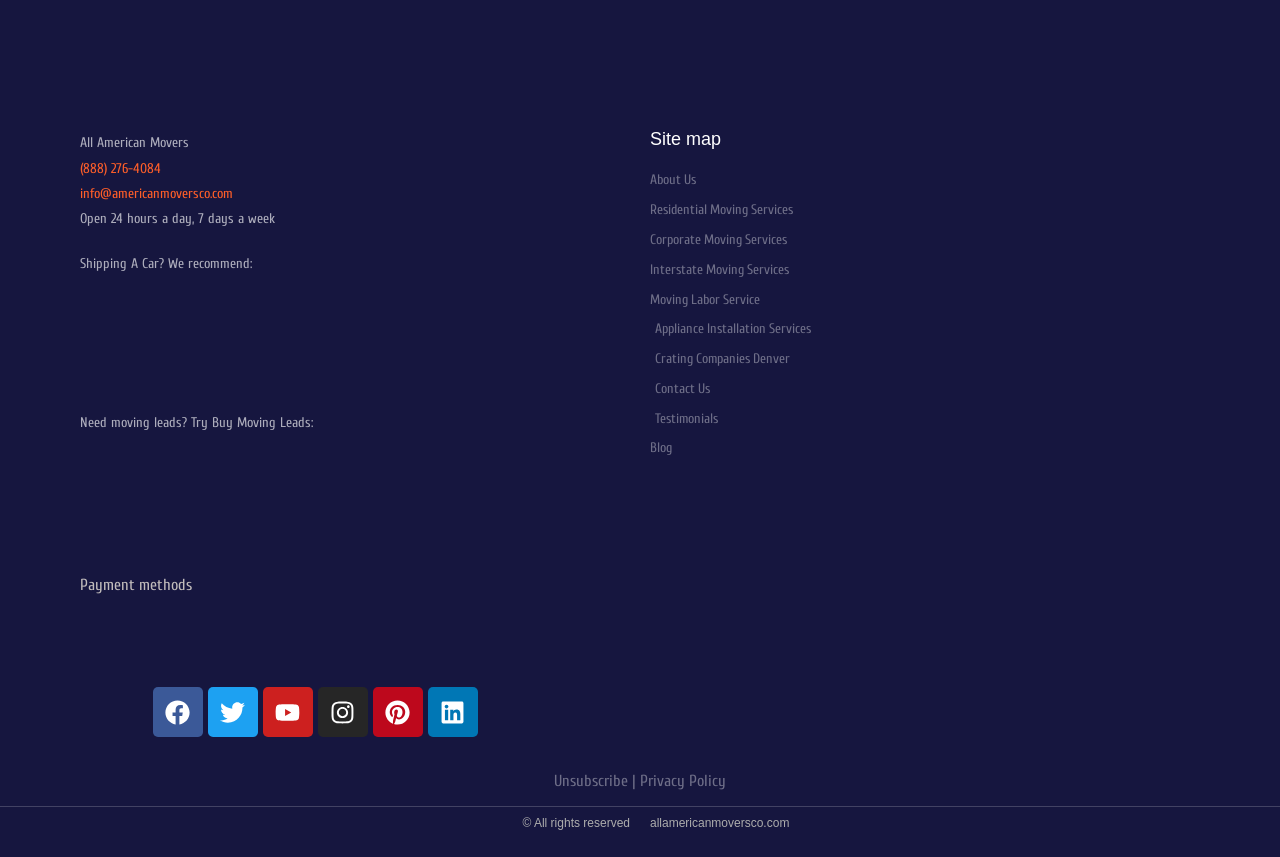Locate the bounding box coordinates of the element that should be clicked to fulfill the instruction: "Call the company".

[0.062, 0.186, 0.126, 0.206]